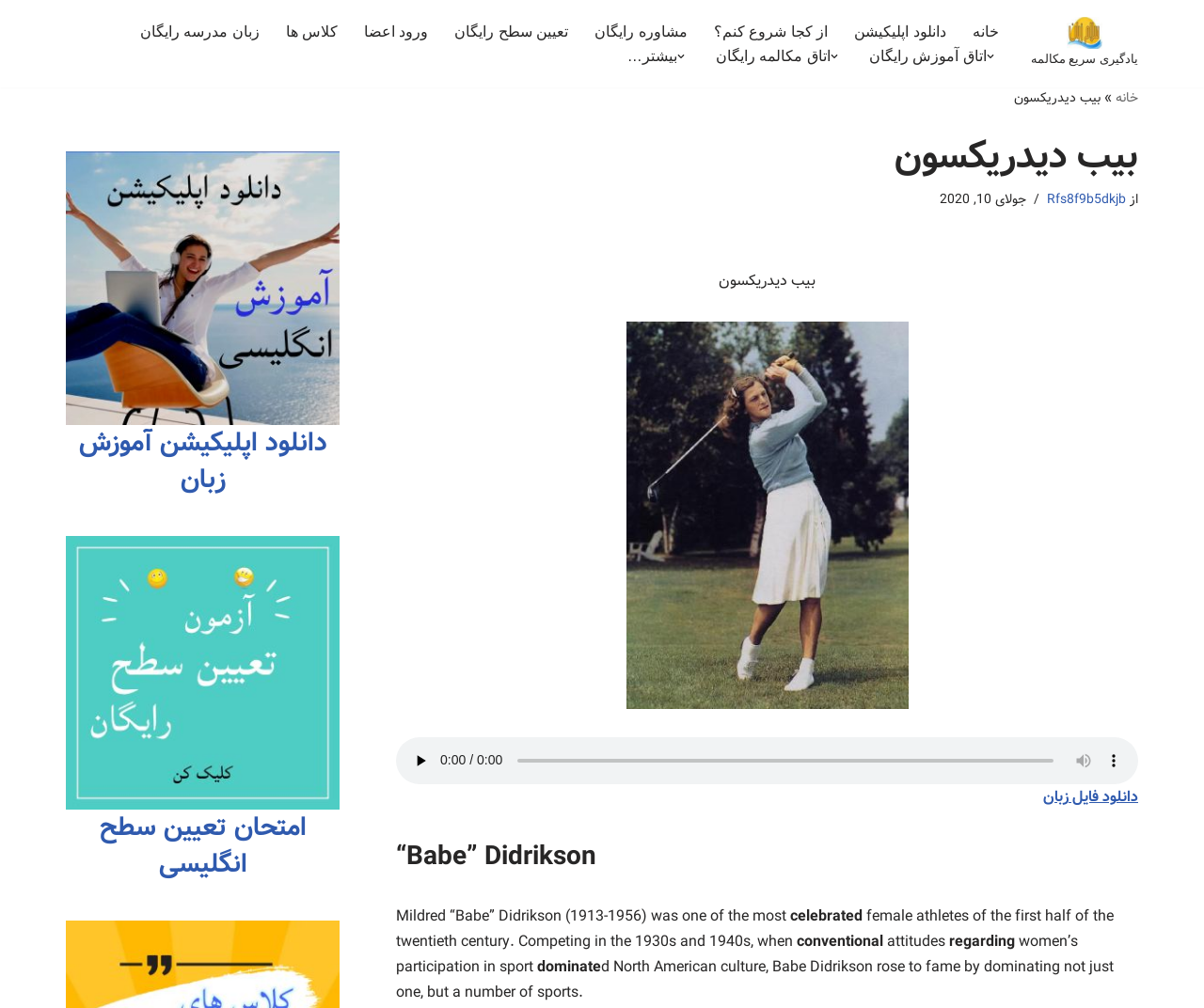Use a single word or phrase to answer the question:
What is the format of the audio content?

Audio with play, mute, and time scrubber controls